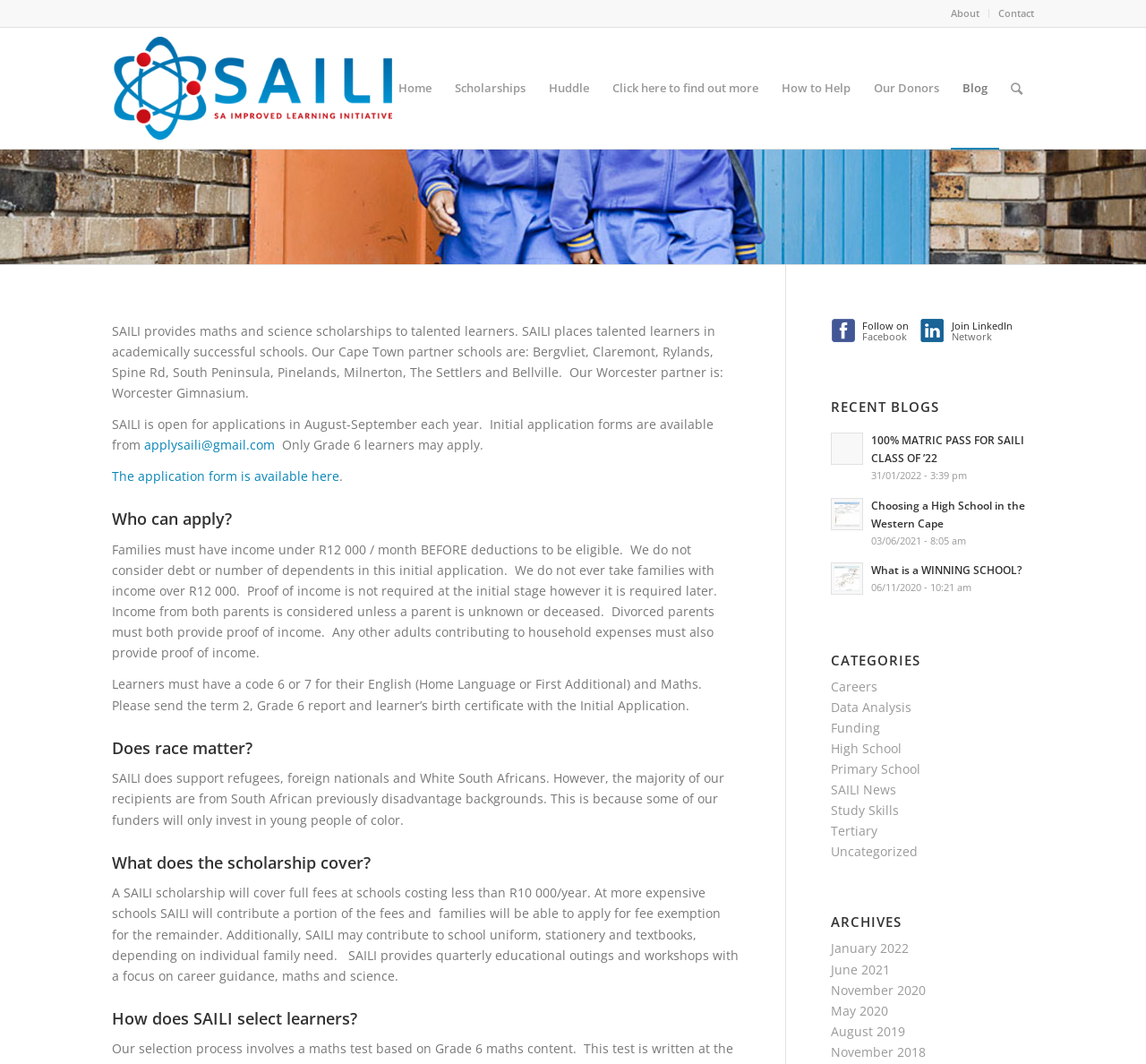Please determine the bounding box coordinates of the clickable area required to carry out the following instruction: "Click on the 'About' link". The coordinates must be four float numbers between 0 and 1, represented as [left, top, right, bottom].

[0.83, 0.0, 0.855, 0.024]